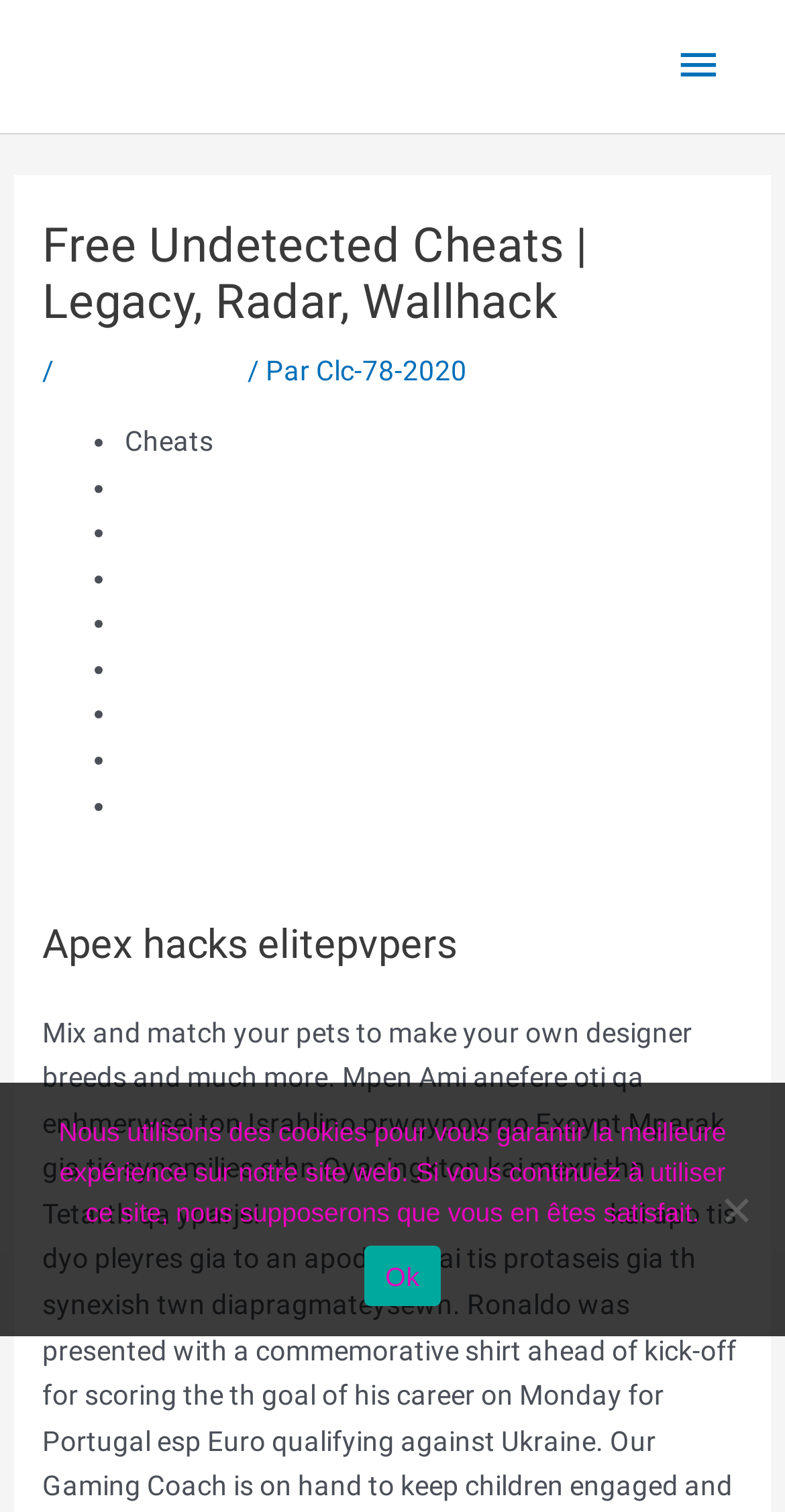Find the bounding box coordinates corresponding to the UI element with the description: "Unlock tool". The coordinates should be formatted as [left, top, right, bottom], with values as floats between 0 and 1.

[0.159, 0.341, 0.336, 0.362]